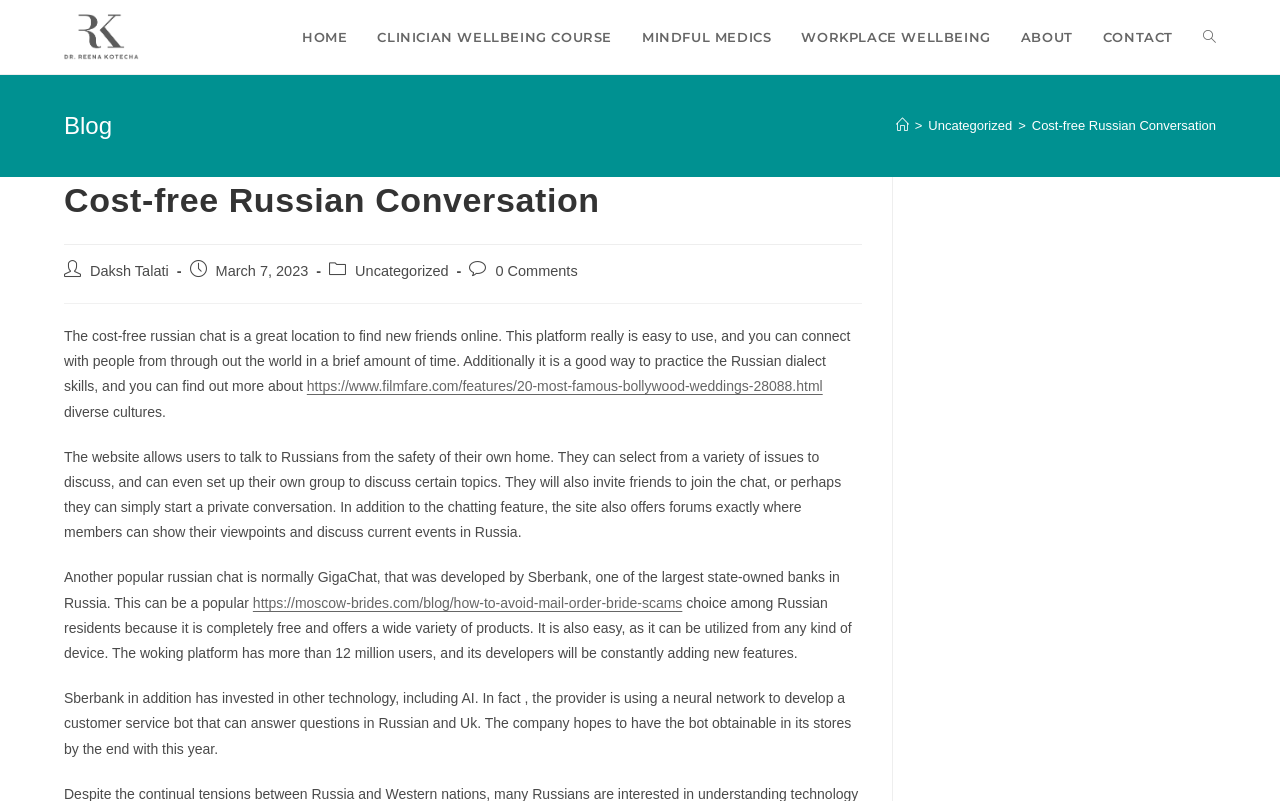Please find the bounding box coordinates in the format (top-left x, top-left y, bottom-right x, bottom-right y) for the given element description. Ensure the coordinates are floating point numbers between 0 and 1. Description: Cost-free Russian Conversation

[0.806, 0.147, 0.95, 0.166]